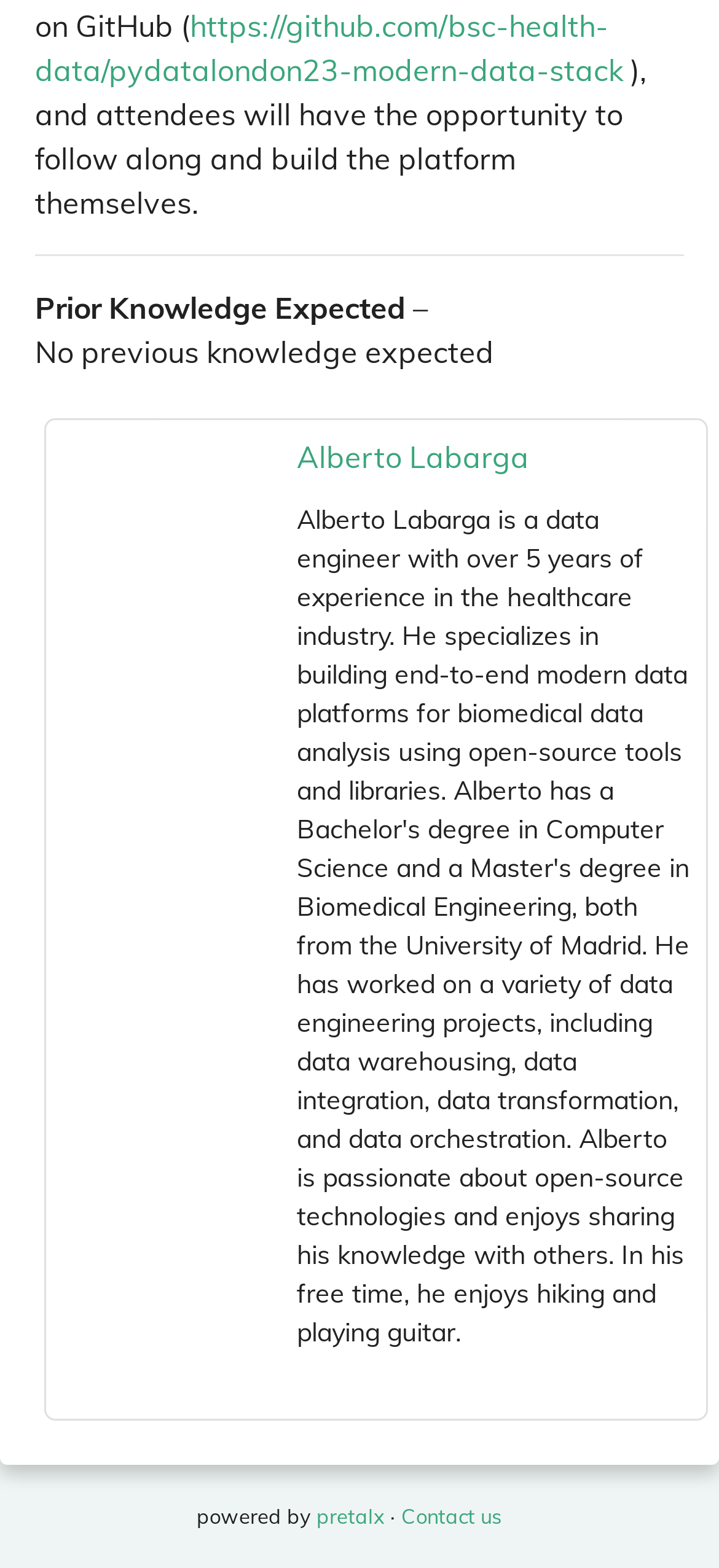What is the platform used to power the event? Look at the image and give a one-word or short phrase answer.

Pretalx